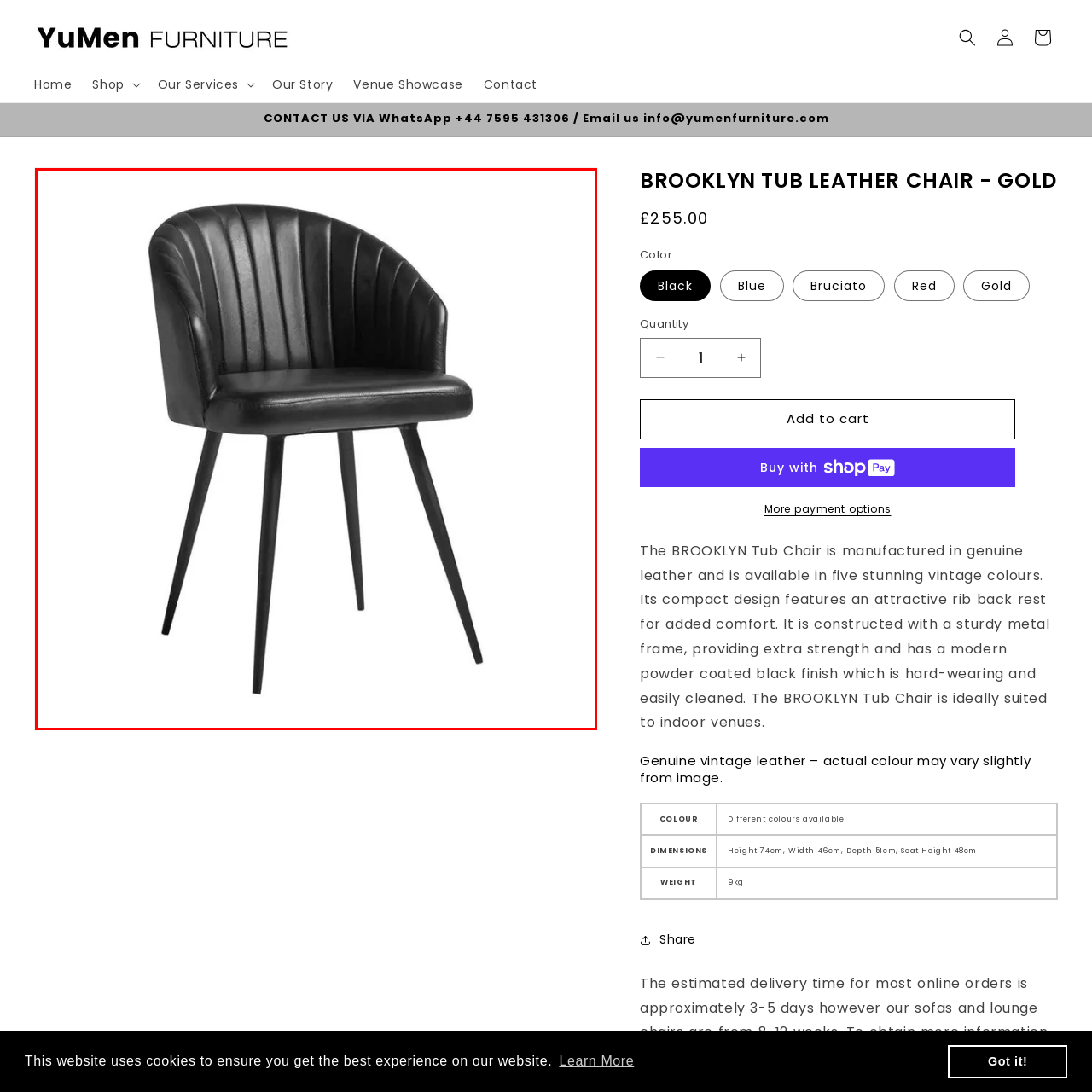Look at the image within the red outlined box, What type of settings is the chair suitable for? Provide a one-word or brief phrase answer.

residential and commercial